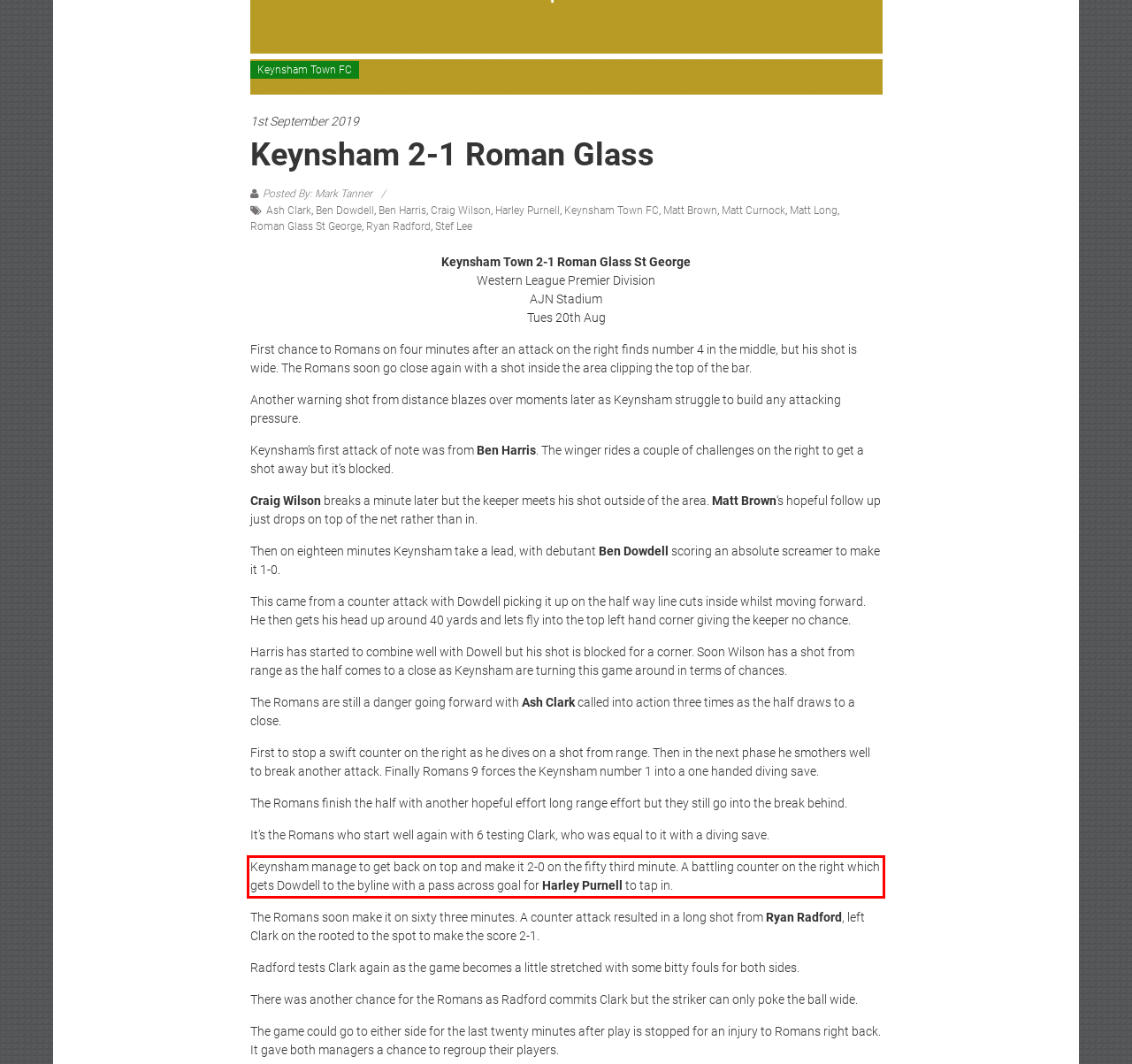You are given a screenshot of a webpage with a UI element highlighted by a red bounding box. Please perform OCR on the text content within this red bounding box.

Keynsham manage to get back on top and make it 2-0 on the fifty third minute. A battling counter on the right which gets Dowdell to the byline with a pass across goal for Harley Purnell to tap in.